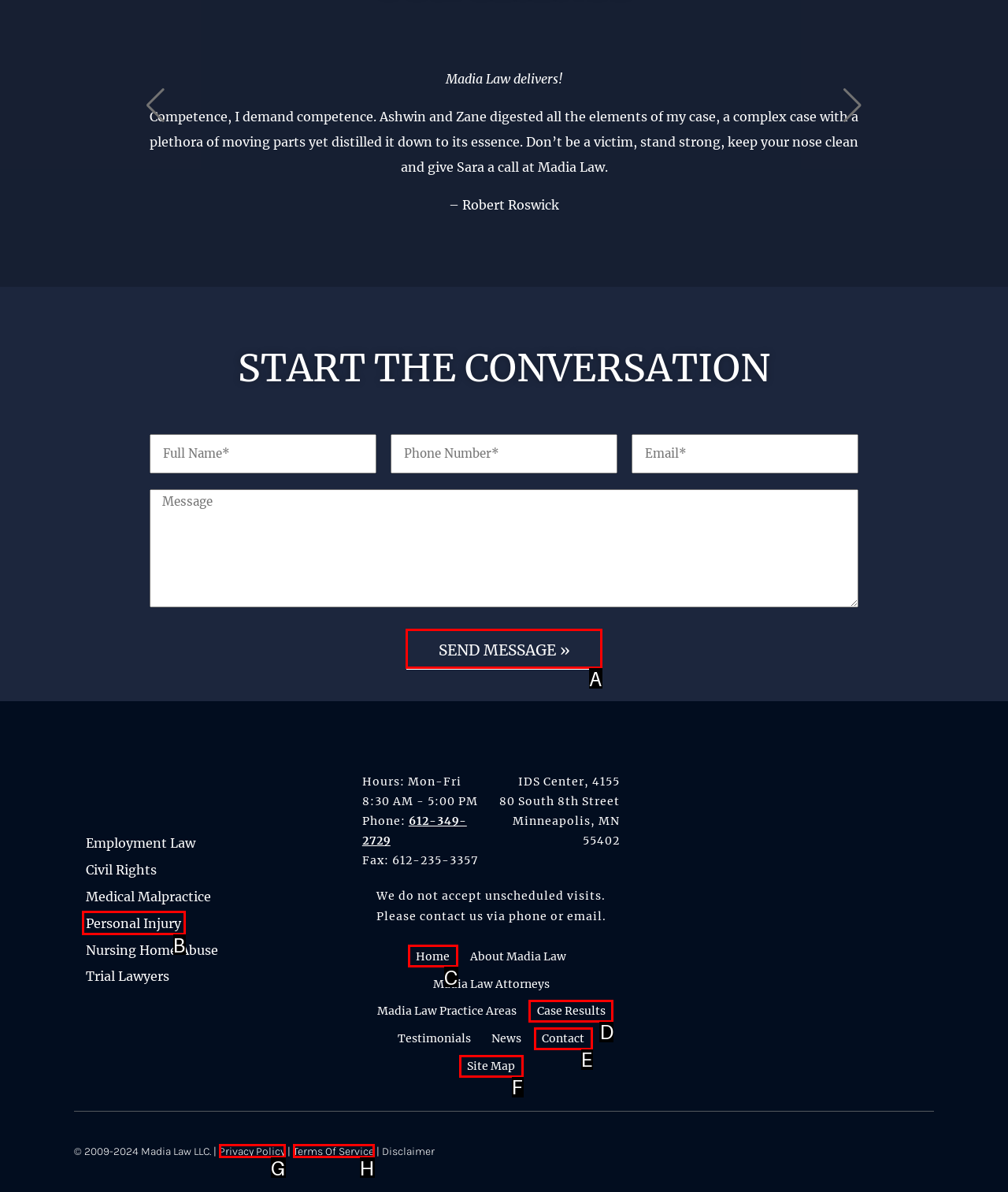Which lettered option should be clicked to perform the following task: Click the SEND MESSAGE button
Respond with the letter of the appropriate option.

A